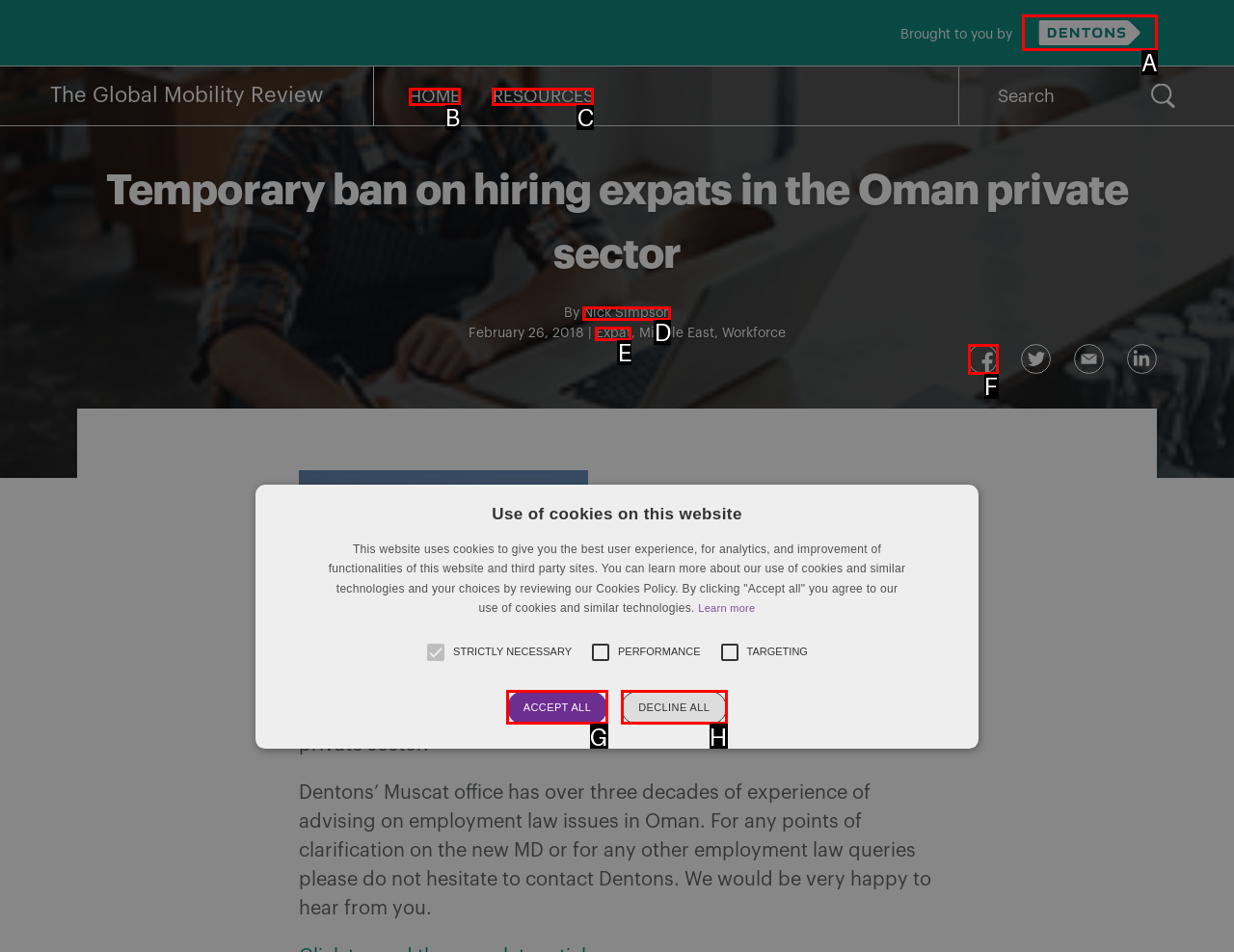Assess the description: Share on Facebook and select the option that matches. Provide the letter of the chosen option directly from the given choices.

F